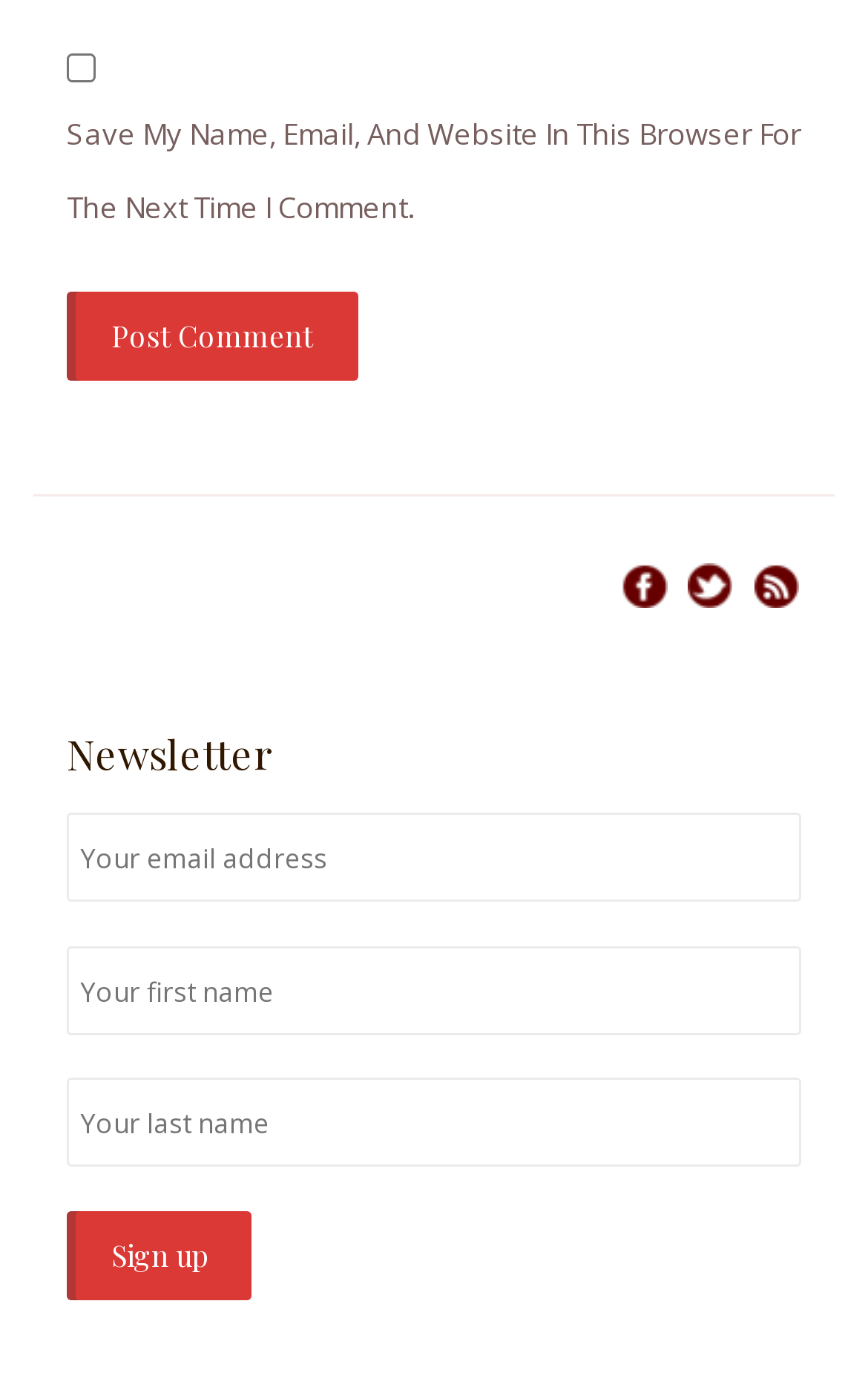Specify the bounding box coordinates of the area to click in order to follow the given instruction: "Enter your email address."

[0.077, 0.583, 0.923, 0.647]